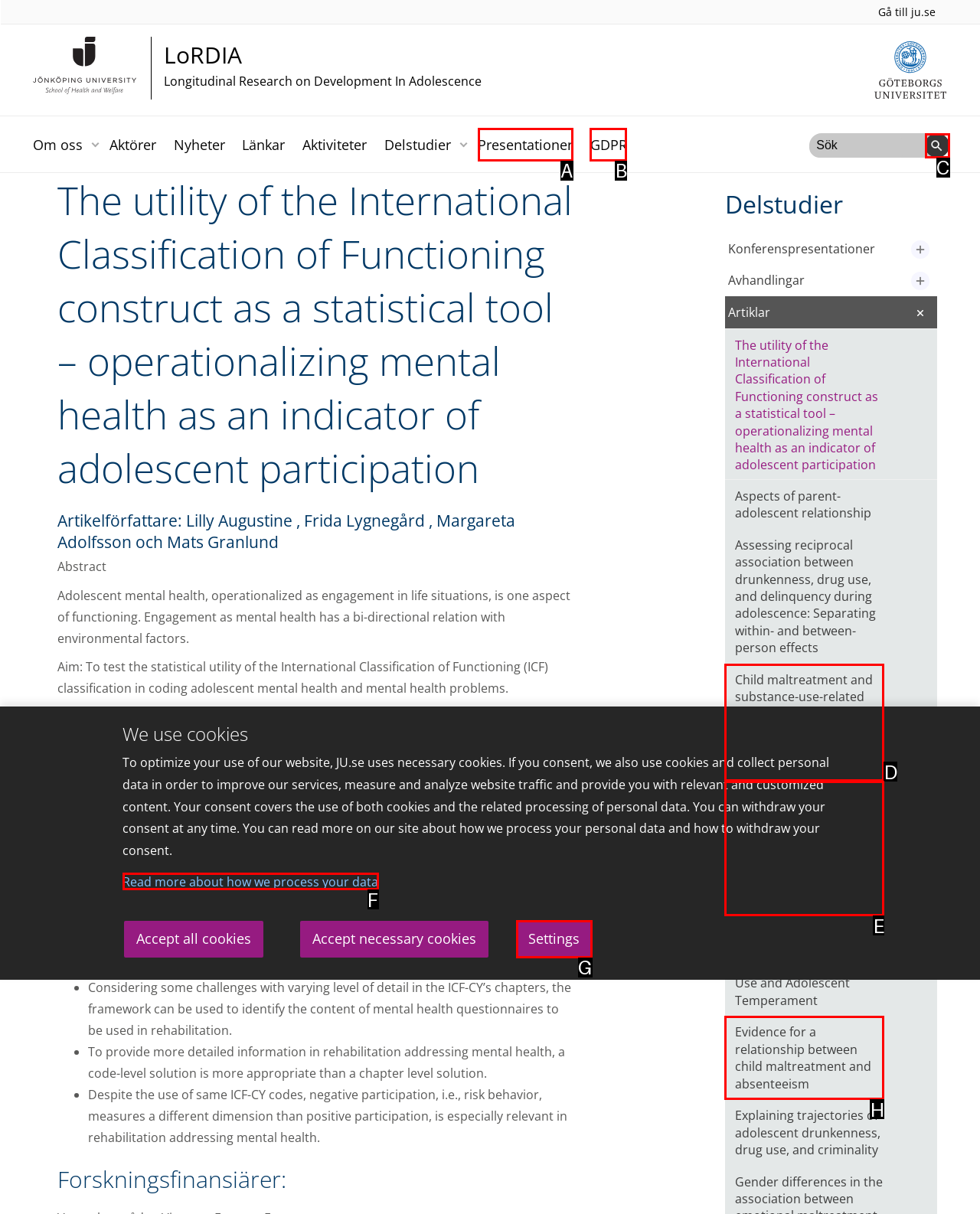Determine the HTML element to click for the instruction: Read more about how we process your data.
Answer with the letter corresponding to the correct choice from the provided options.

F